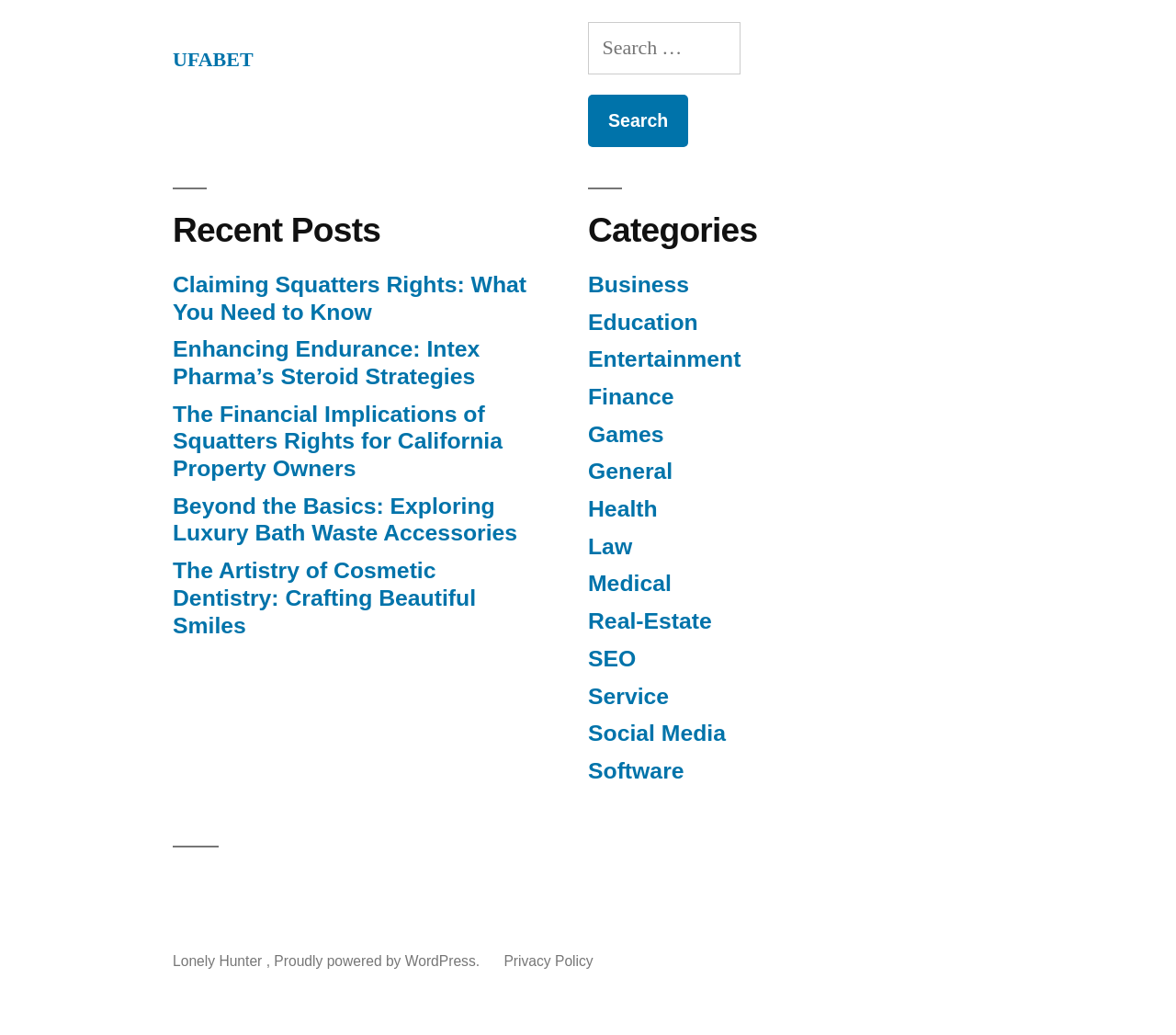Predict the bounding box of the UI element that fits this description: "Proudly powered by WordPress.".

[0.233, 0.921, 0.411, 0.936]